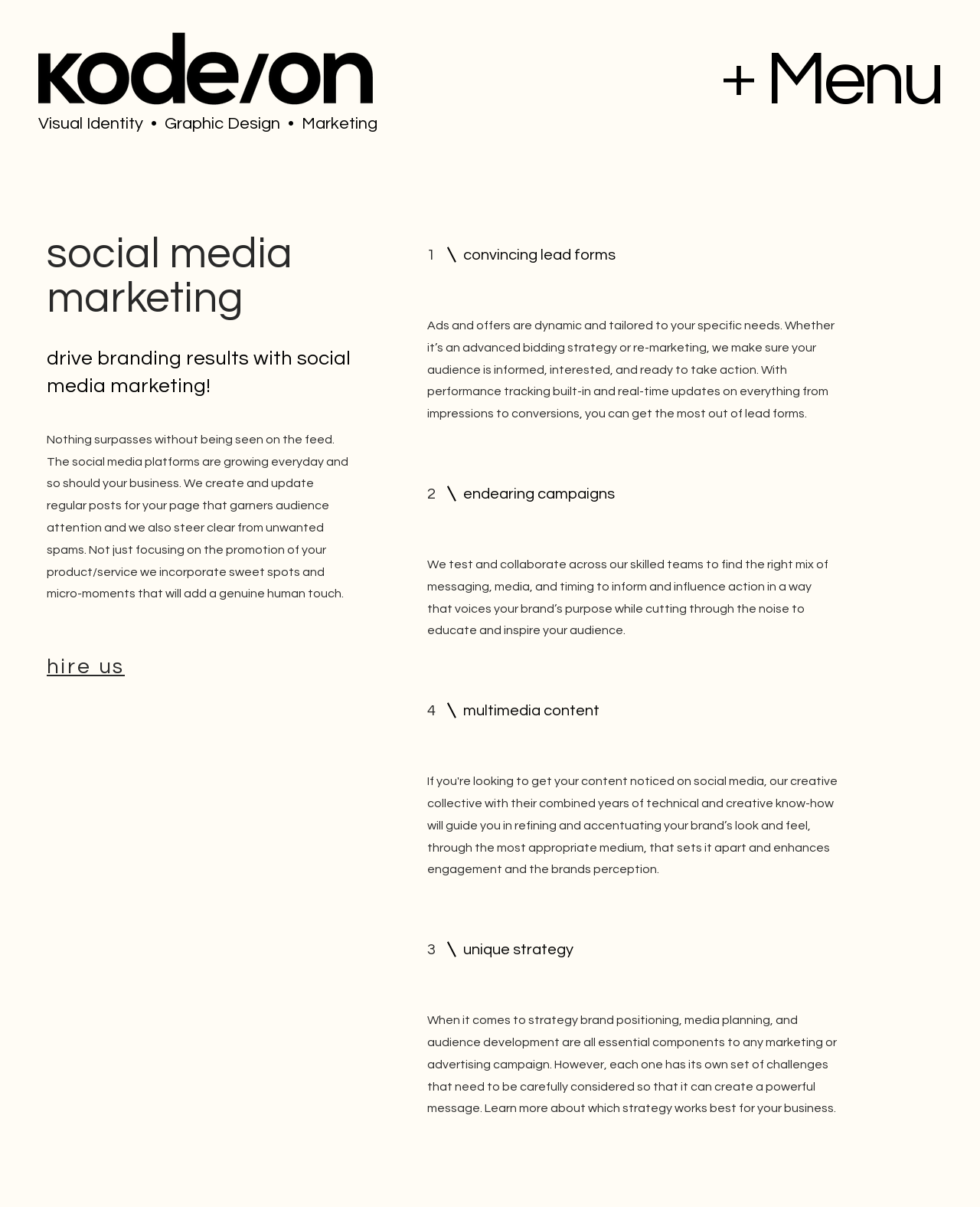Provide a thorough description of the webpage's content and layout.

The webpage is about social media marketing services offered by Kode On Company. At the top left corner, there is a company logo and a text "Visual Identity • Graphic Design • Marketing" next to it. On the top right corner, there is a menu button.

Below the logo, there are two headings: "Social Media Marketing" and "Drive branding results with social media marketing!". Following these headings, there is a paragraph of text explaining the importance of social media presence for businesses and how the company can help create and update regular posts to garner audience attention.

To the right of this text, there is a "Hire Us" link. Below this section, there are three columns of content, each with a heading: "Convincing Lead Forms", "Endearing Campaigns", and "Multimedia Content". Each column has a paragraph of text describing the services offered under each category.

At the bottom of the page, there is a heading "Unique Strategy" and a paragraph of text explaining the importance of strategy in marketing and advertising campaigns, with a call-to-action to learn more about which strategy works best for the business.